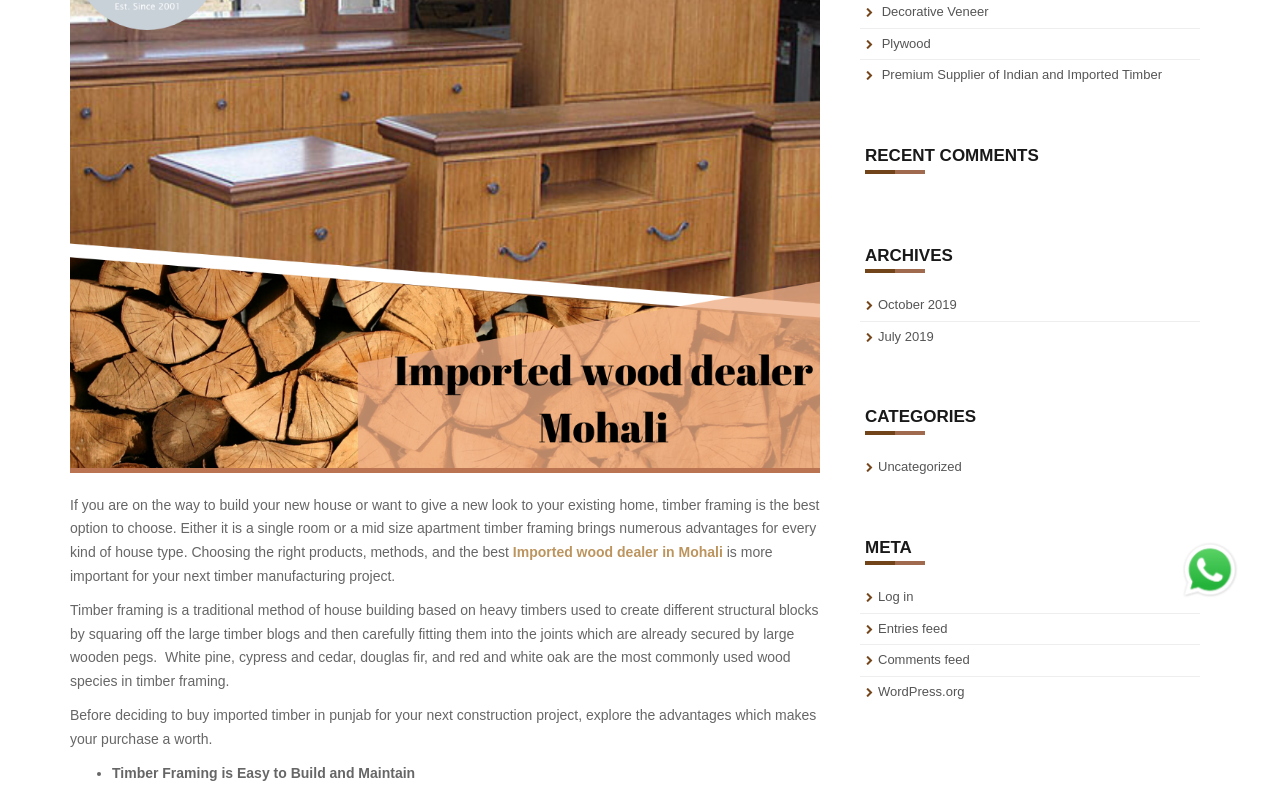Determine the bounding box for the UI element that matches this description: "Comments feed".

[0.686, 0.829, 0.758, 0.848]